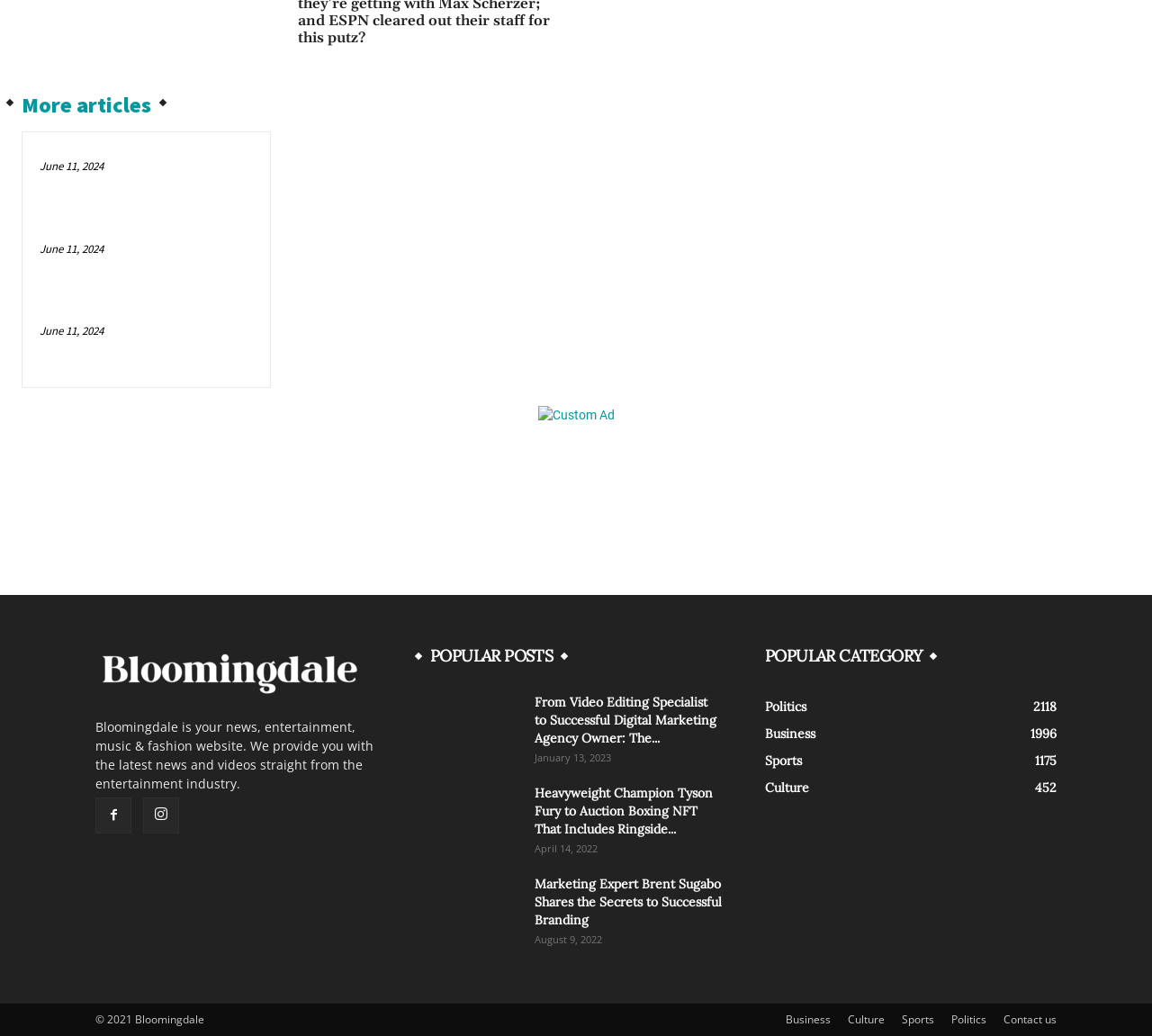Please identify the bounding box coordinates of the clickable element to fulfill the following instruction: "View the 'Heavyweight Champion Tyson Fury to Auction Boxing NFT That Includes Ringside Tickets To His Final Match' post". The coordinates should be four float numbers between 0 and 1, i.e., [left, top, right, bottom].

[0.373, 0.757, 0.452, 0.818]